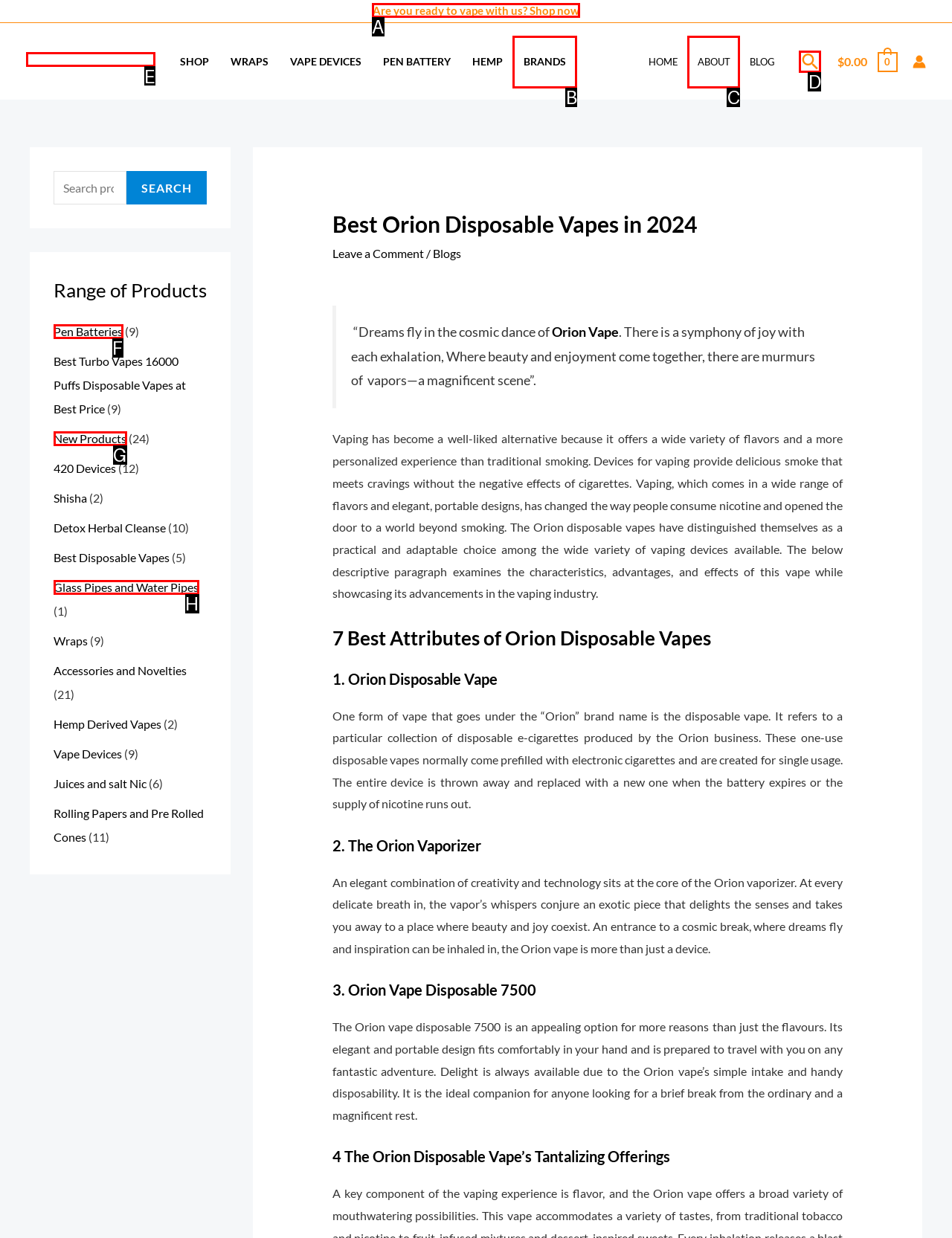To complete the task: Shop now, select the appropriate UI element to click. Respond with the letter of the correct option from the given choices.

A